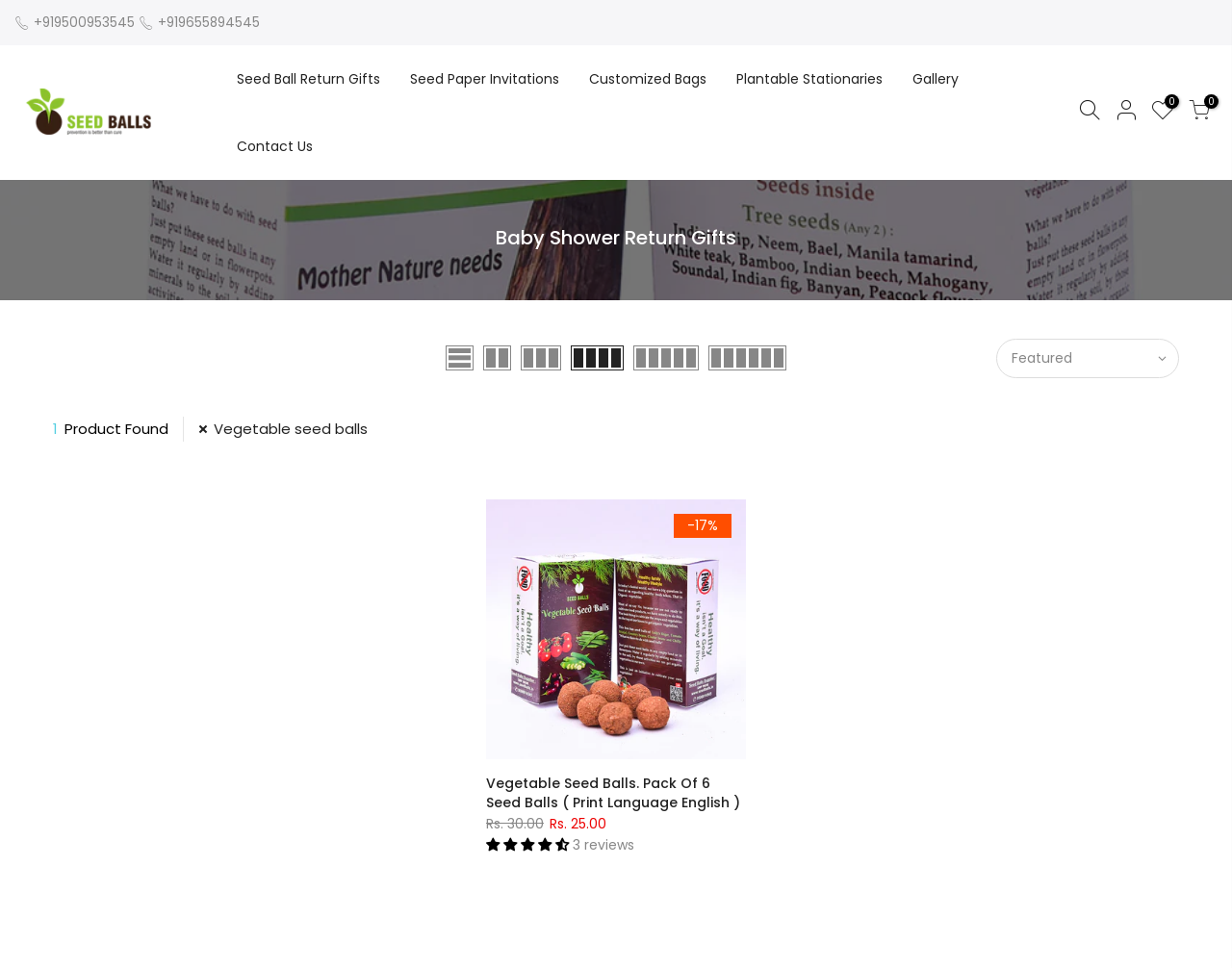Locate the bounding box coordinates of the area to click to fulfill this instruction: "View Gallery". The bounding box should be presented as four float numbers between 0 and 1, in the order [left, top, right, bottom].

[0.727, 0.047, 0.789, 0.116]